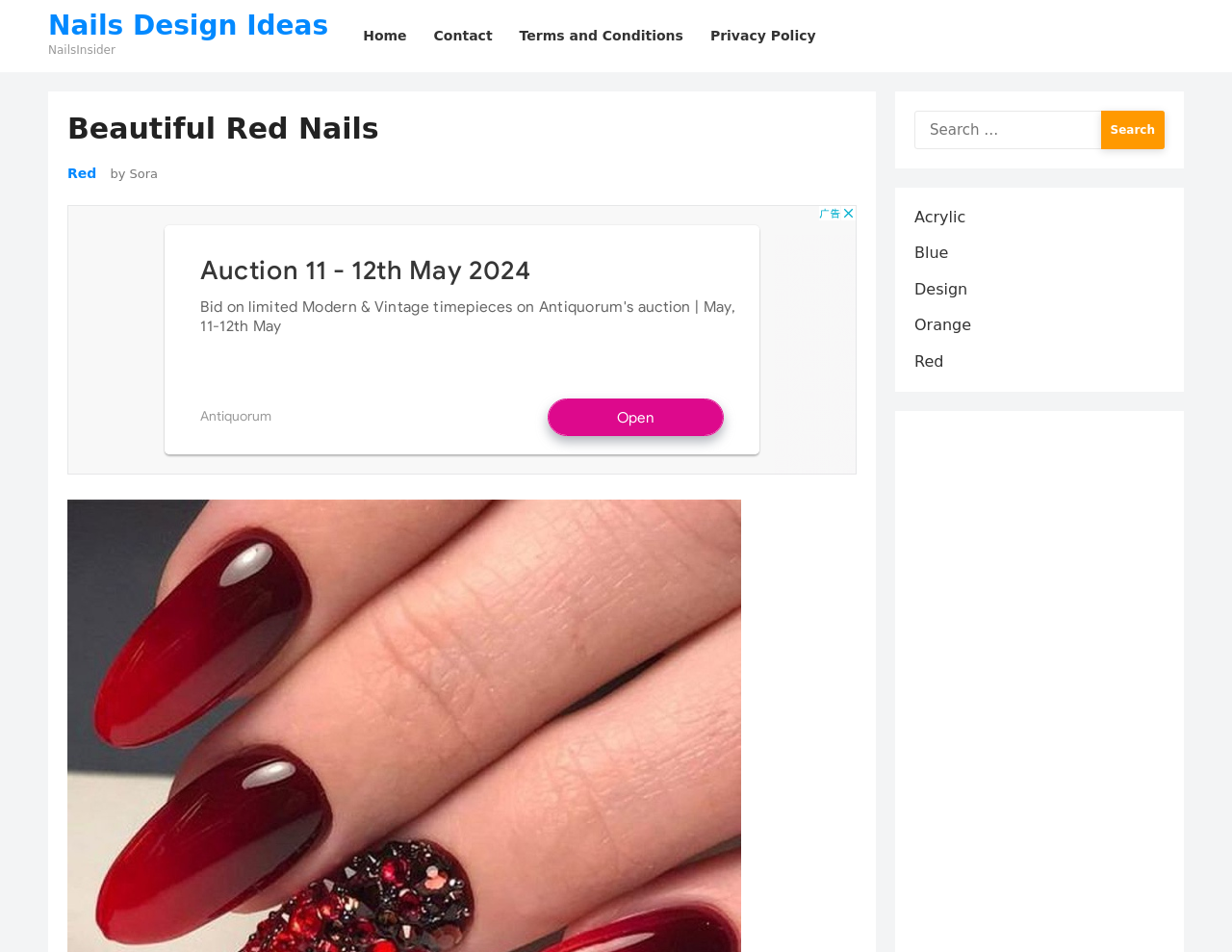What are some nail design categories available on the webpage?
Relying on the image, give a concise answer in one word or a brief phrase.

Acrylic, Blue, Design, Orange, Red